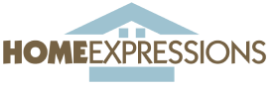Craft a descriptive caption that covers all aspects of the image.

The image features the logo of "Home Expressions," which is designed to communicate a focus on enhancing home comfort and accessibility through technology. The logo displays the name "HOME" in a bold brown font, emphasizing the importance of home while the word "EXPRESSIONS" is presented in a lighter shade, suggesting creativity and personal touch. Above the text, a graphic representation of a house in a soft blue hue reinforces the theme of home improvement and comfort. This logo serves as a visual anchor for the brand, promoting its mission to guide homeowners in adopting technology for enhanced living experiences.